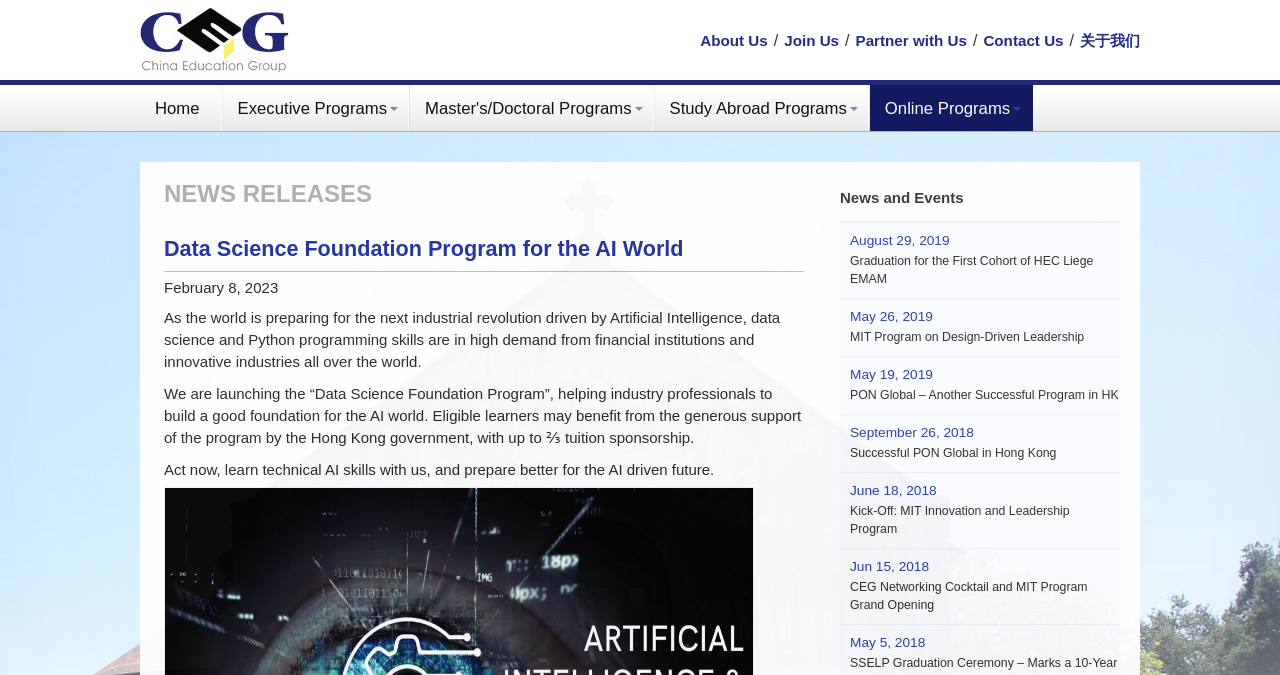What is the name of the organization?
Answer with a single word or short phrase according to what you see in the image.

CEGHK